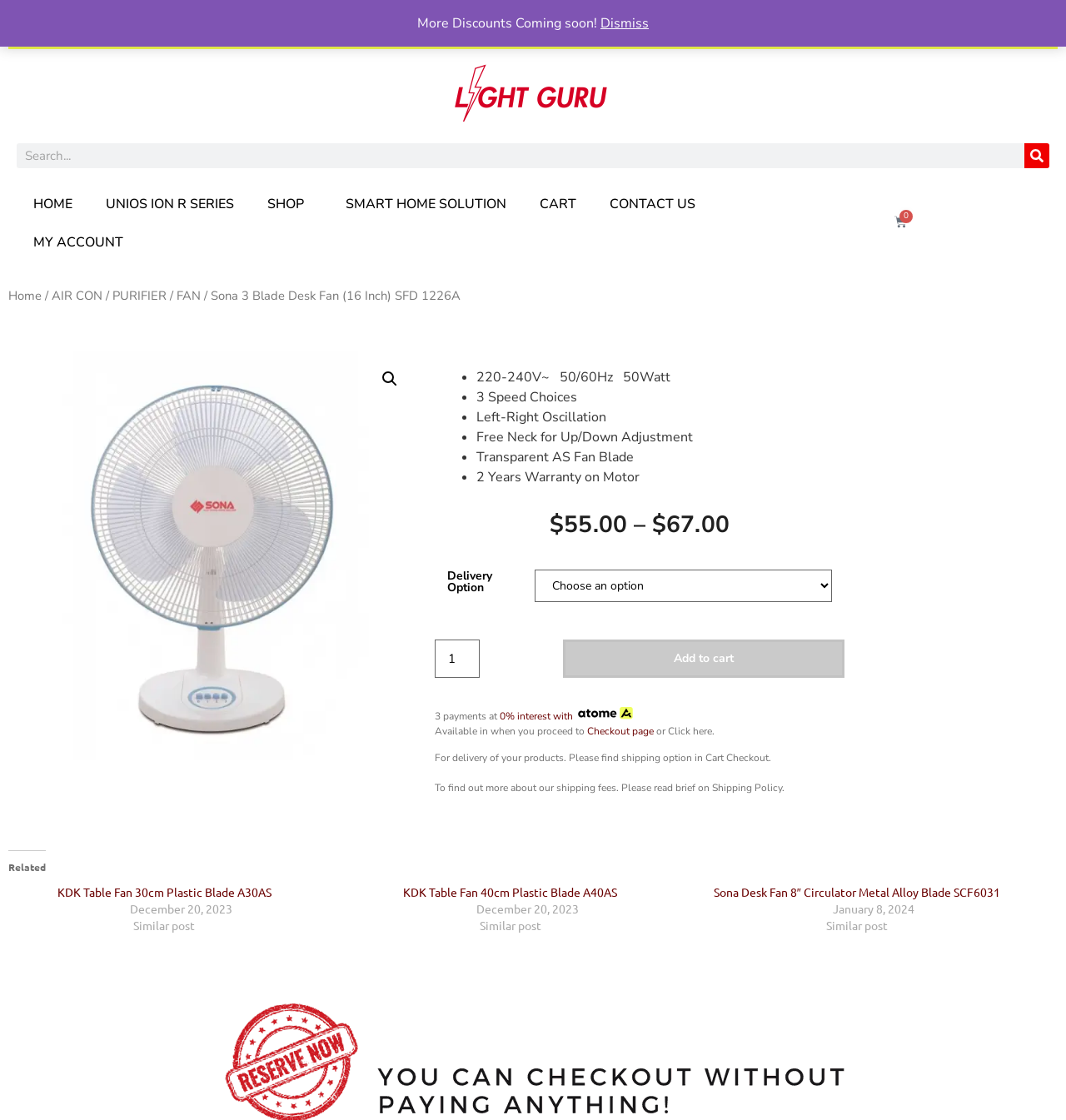Identify the bounding box coordinates for the UI element described as follows: "CONTACT US". Ensure the coordinates are four float numbers between 0 and 1, formatted as [left, top, right, bottom].

[0.556, 0.165, 0.668, 0.199]